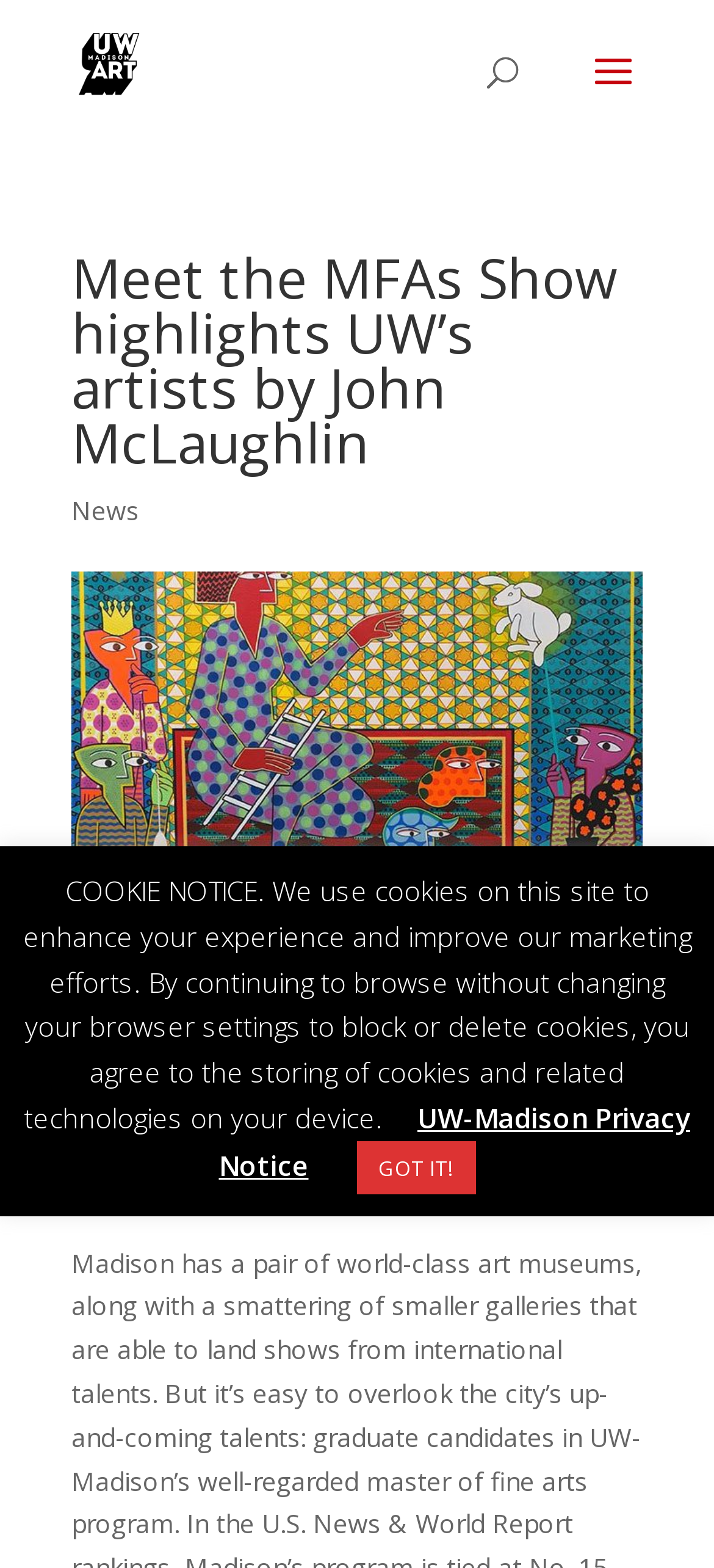What is the purpose of the cookie notice?
Provide a detailed answer to the question, using the image to inform your response.

The answer can be found by looking at the static text 'COOKIE NOTICE. We use cookies on this site to enhance your experience and improve our marketing efforts. By continuing to browse without changing your browser settings to block or delete cookies, you agree to the storing of cookies and related technologies on your device.' which suggests that the purpose of the cookie notice is to inform users about cookie usage.